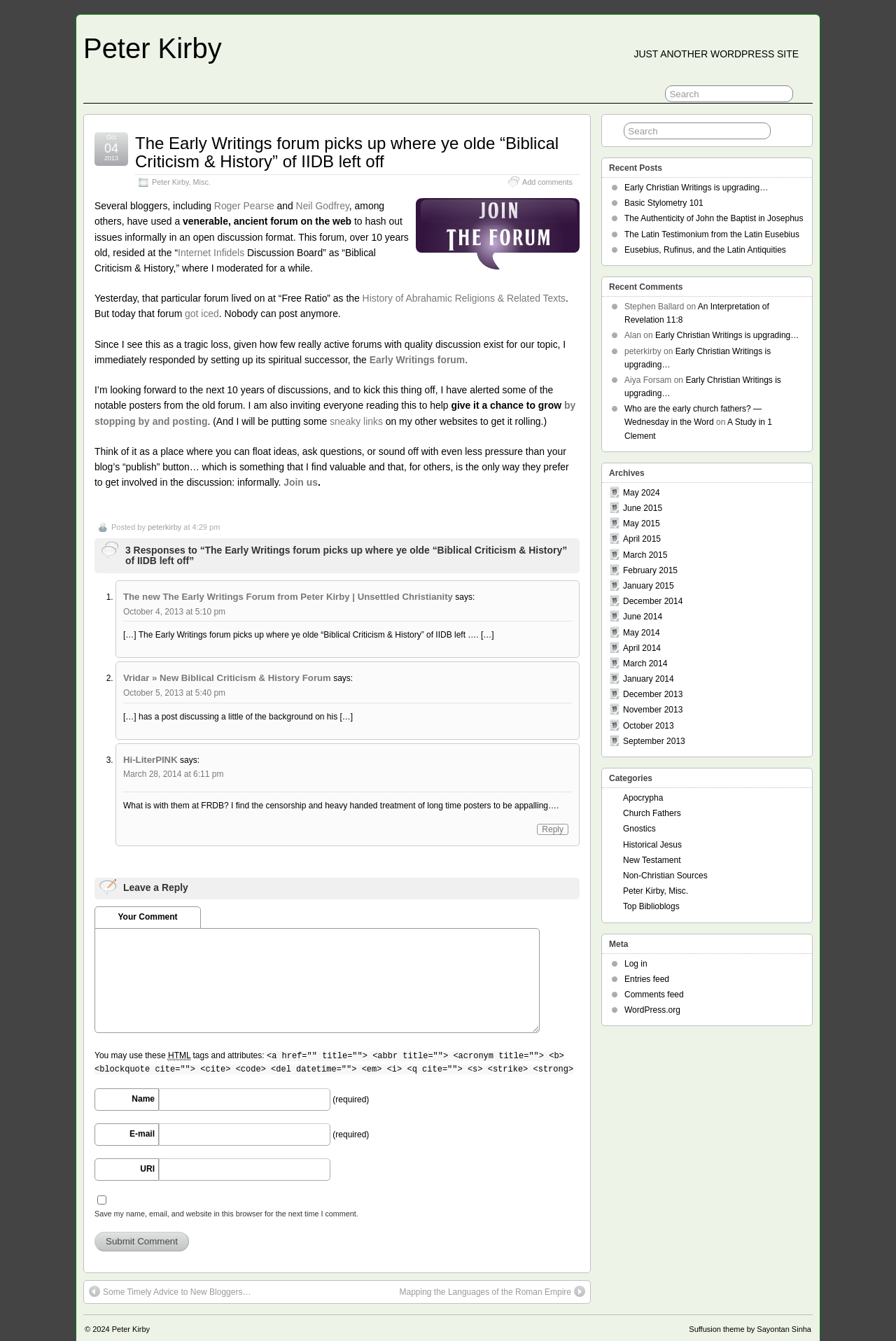Given the content of the image, can you provide a detailed answer to the question?
Who is the author of this post?

The author of this post is mentioned as 'Peter Kirby' in the link 'Peter Kirby' and also in the footer 'Posted by peterkirby'.